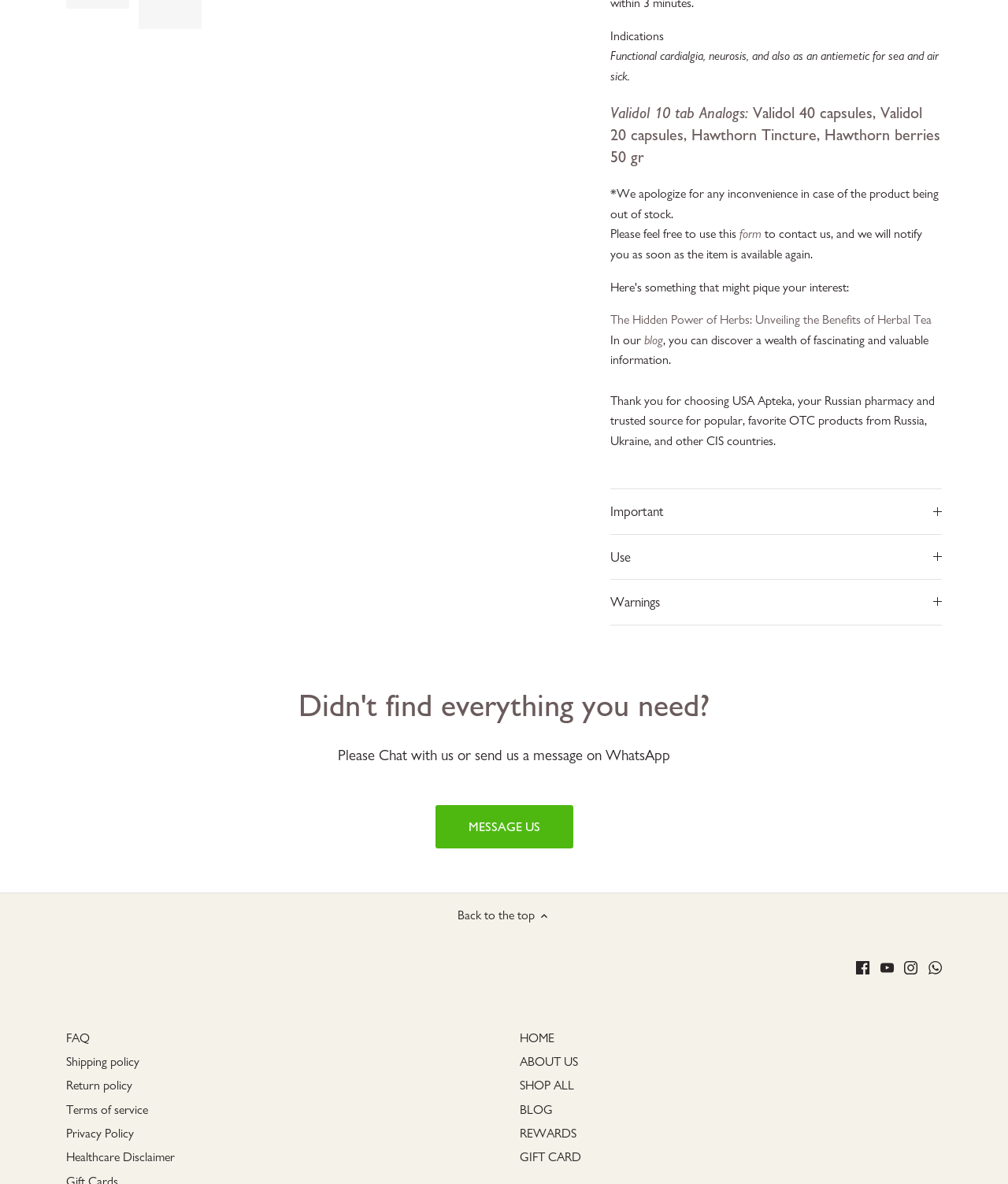Identify the bounding box coordinates for the element you need to click to achieve the following task: "Message us on WhatsApp". The coordinates must be four float values ranging from 0 to 1, formatted as [left, top, right, bottom].

[0.432, 0.68, 0.568, 0.717]